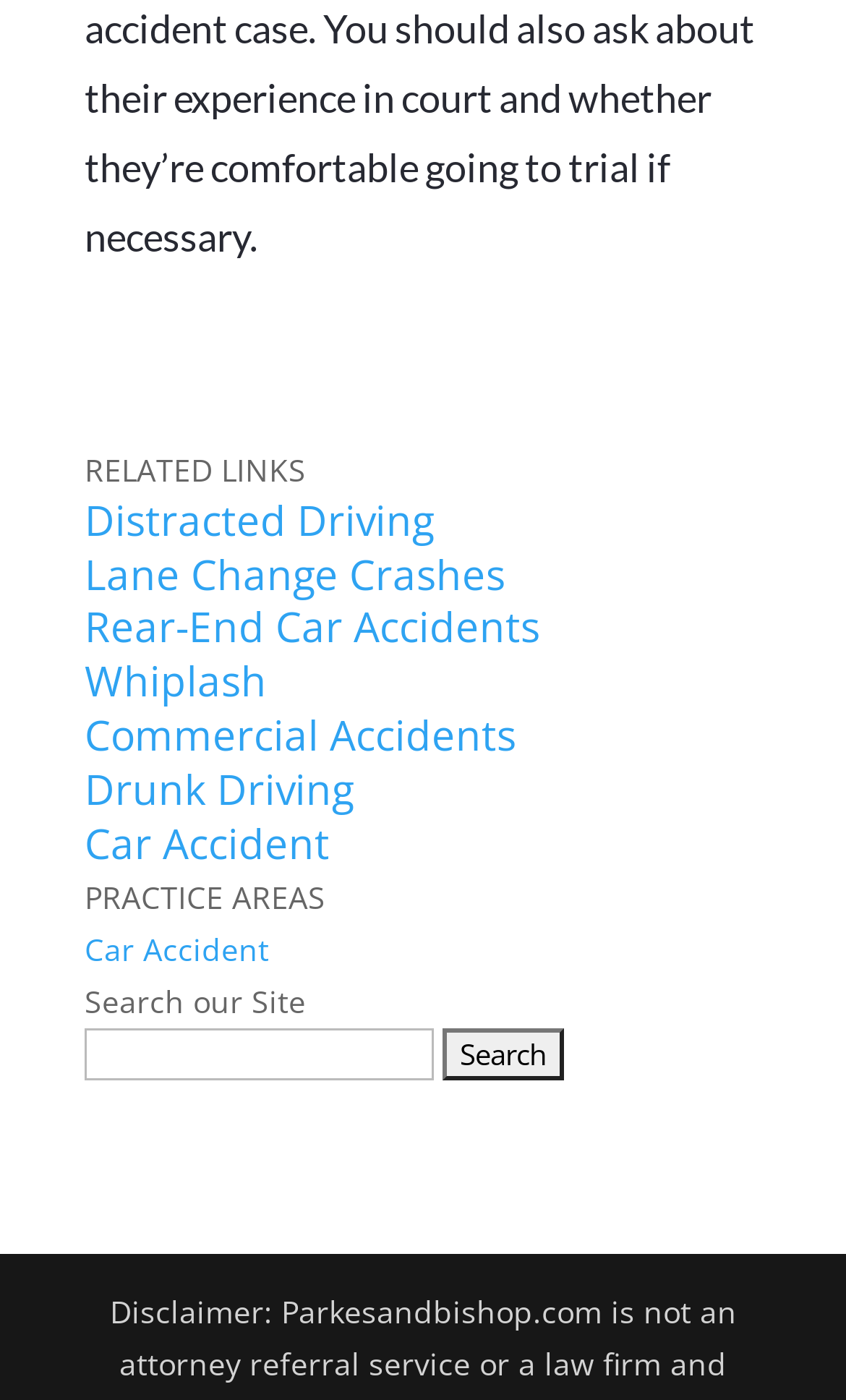Using the given description, provide the bounding box coordinates formatted as (top-left x, top-left y, bottom-right x, bottom-right y), with all values being floating point numbers between 0 and 1. Description: Commercial Accidents

[0.1, 0.505, 0.61, 0.546]